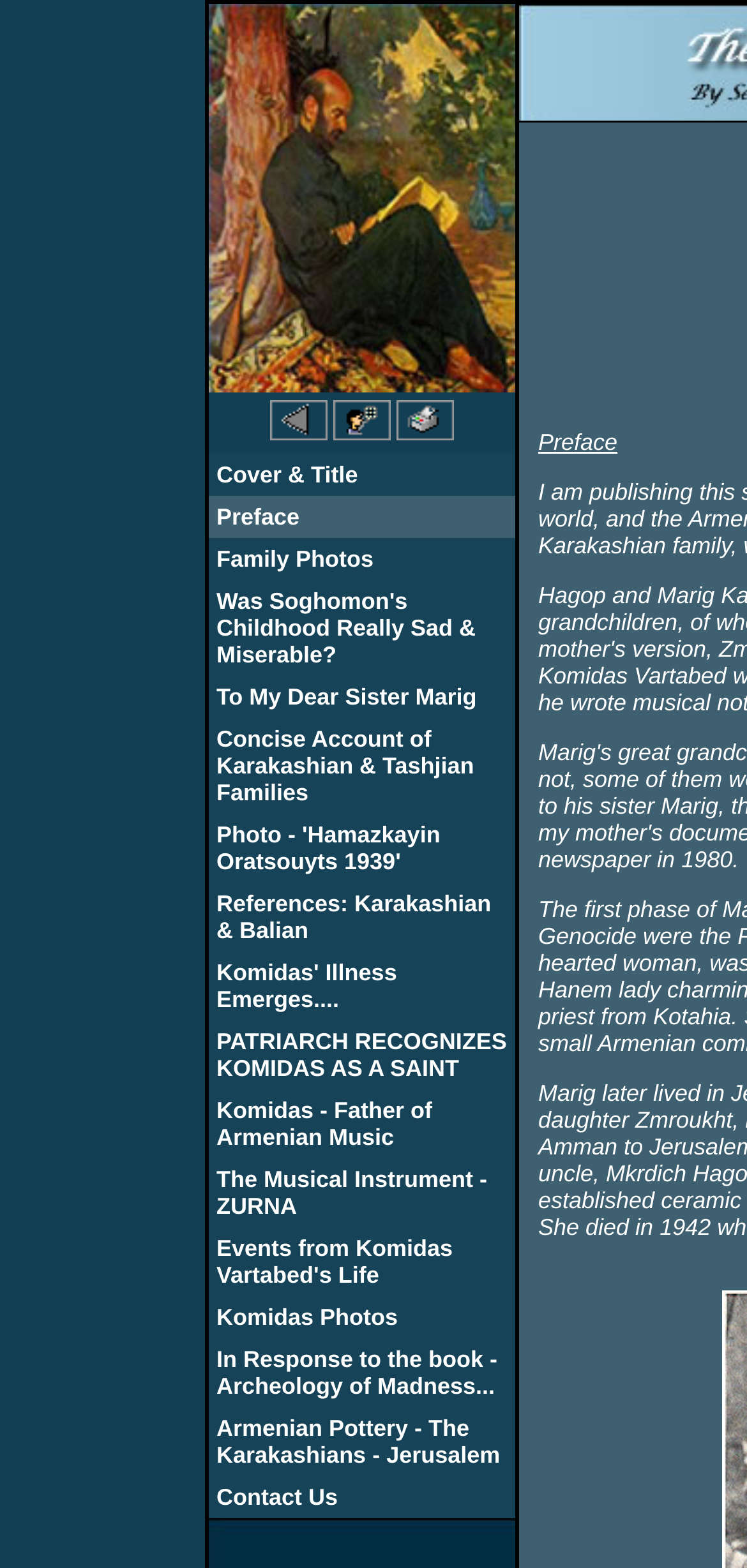What is the name of the person in the image?
From the image, respond using a single word or phrase.

Sourp Komidas Vartabed